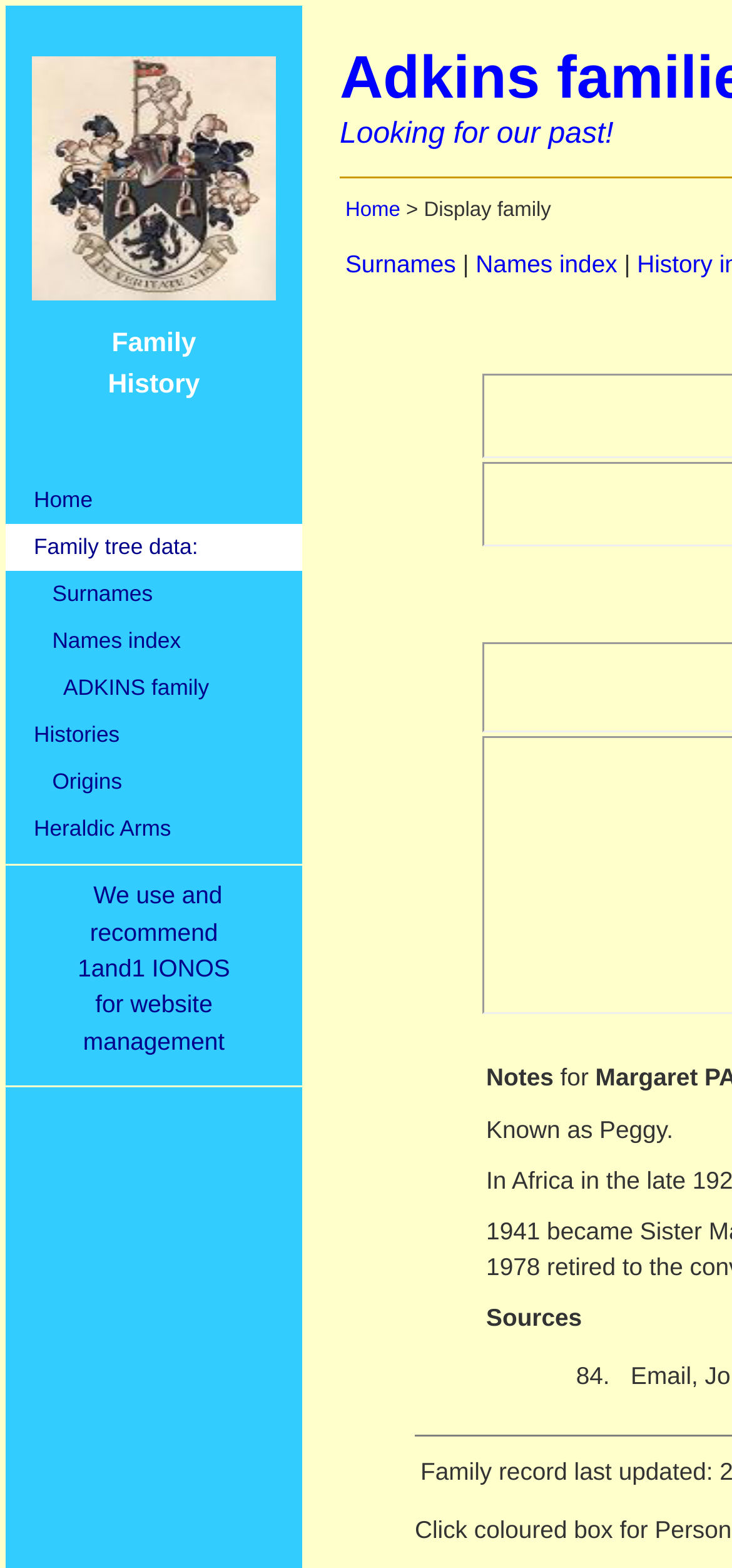Determine the bounding box coordinates for the element that should be clicked to follow this instruction: "Click on the Home link". The coordinates should be given as four float numbers between 0 and 1, in the format [left, top, right, bottom].

[0.008, 0.305, 0.413, 0.335]